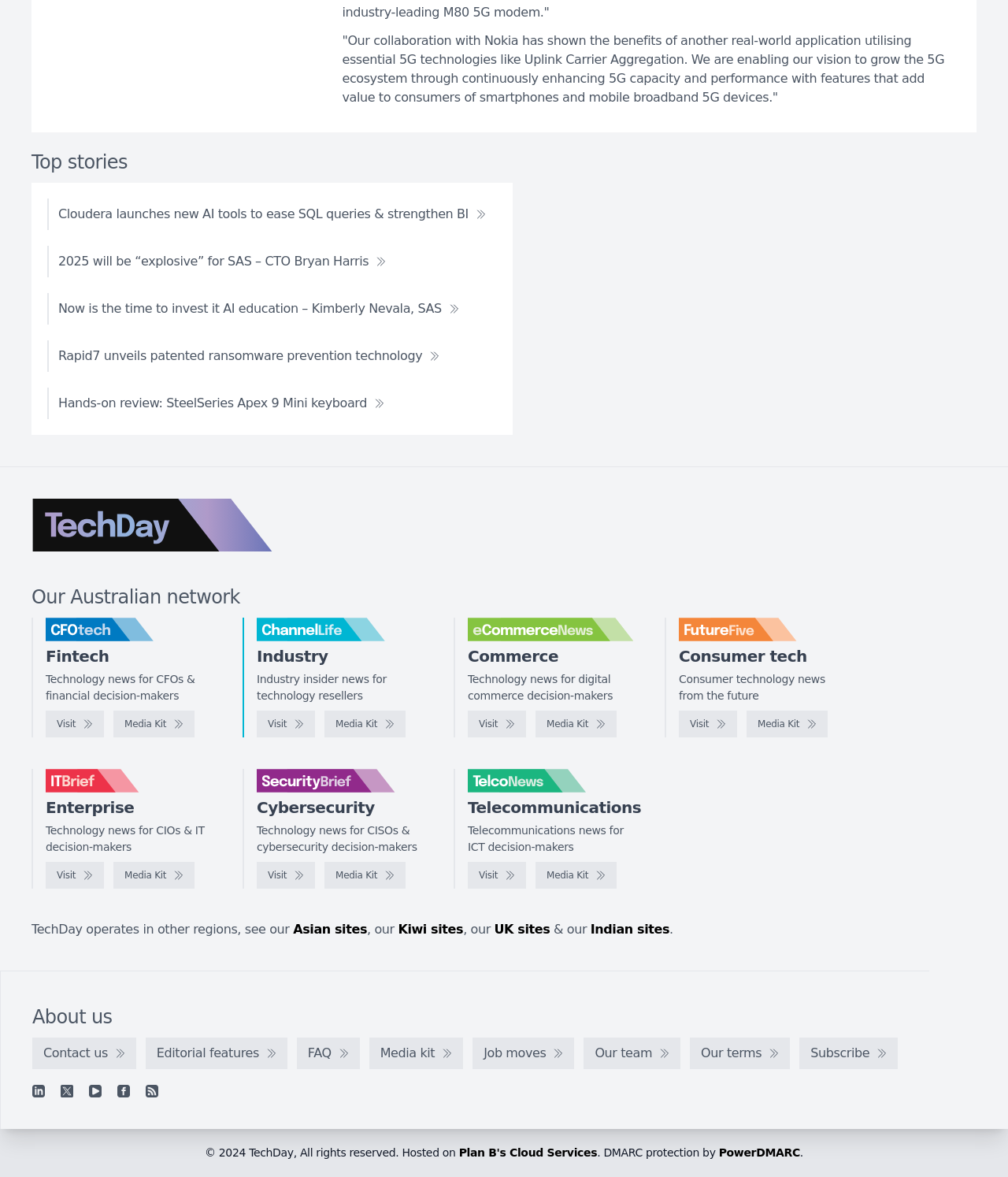What is the topic of the first news article?
Using the image, answer in one word or phrase.

5G ecosystem